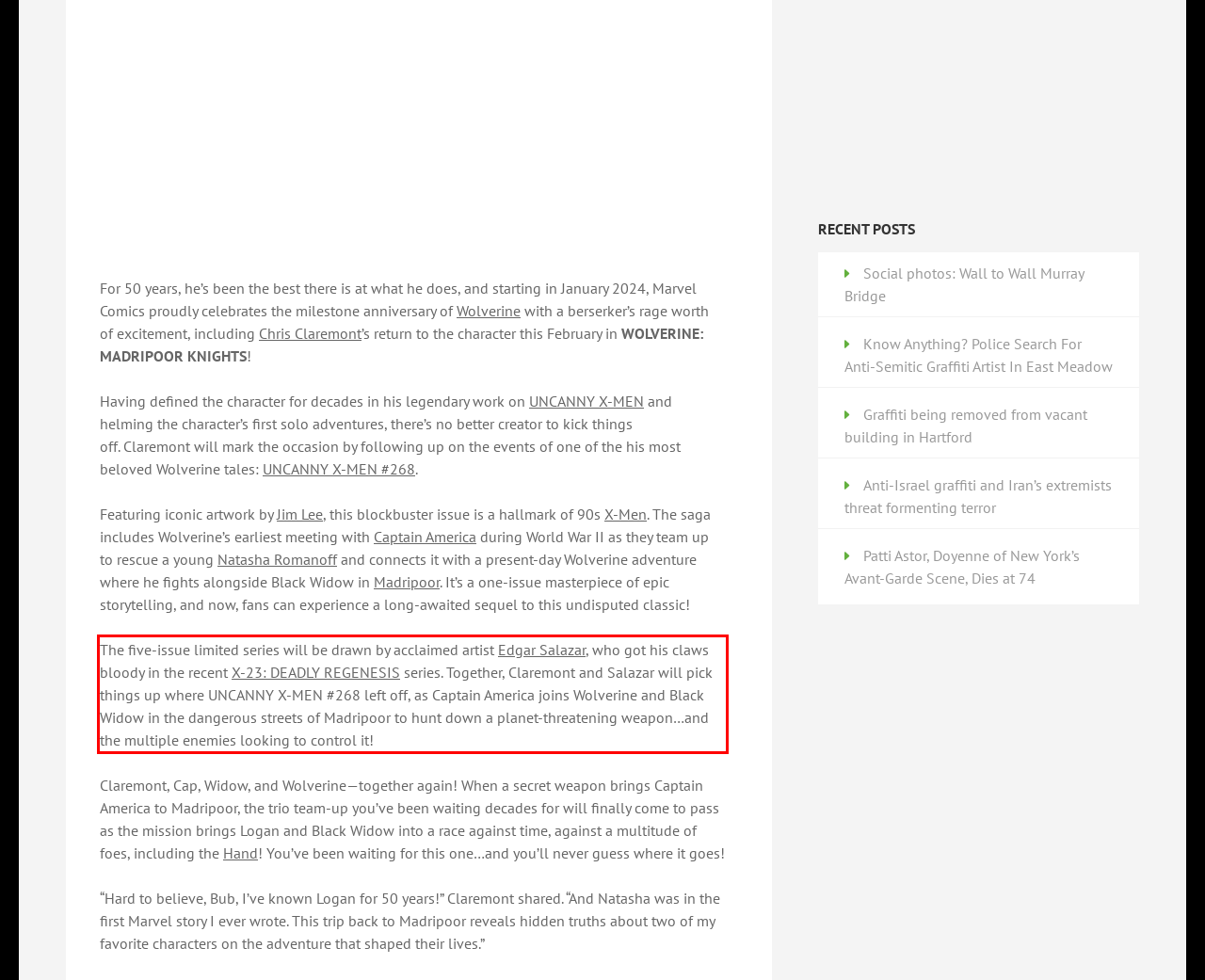Please extract the text content from the UI element enclosed by the red rectangle in the screenshot.

The five-issue limited series will be drawn by acclaimed artist Edgar Salazar, who got his claws bloody in the recent X-23: DEADLY REGENESIS series. Together, Claremont and Salazar will pick things up where UNCANNY X-MEN #268 left off, as Captain America joins Wolverine and Black Widow in the dangerous streets of Madripoor to hunt down a planet-threatening weapon…and the multiple enemies looking to control it!